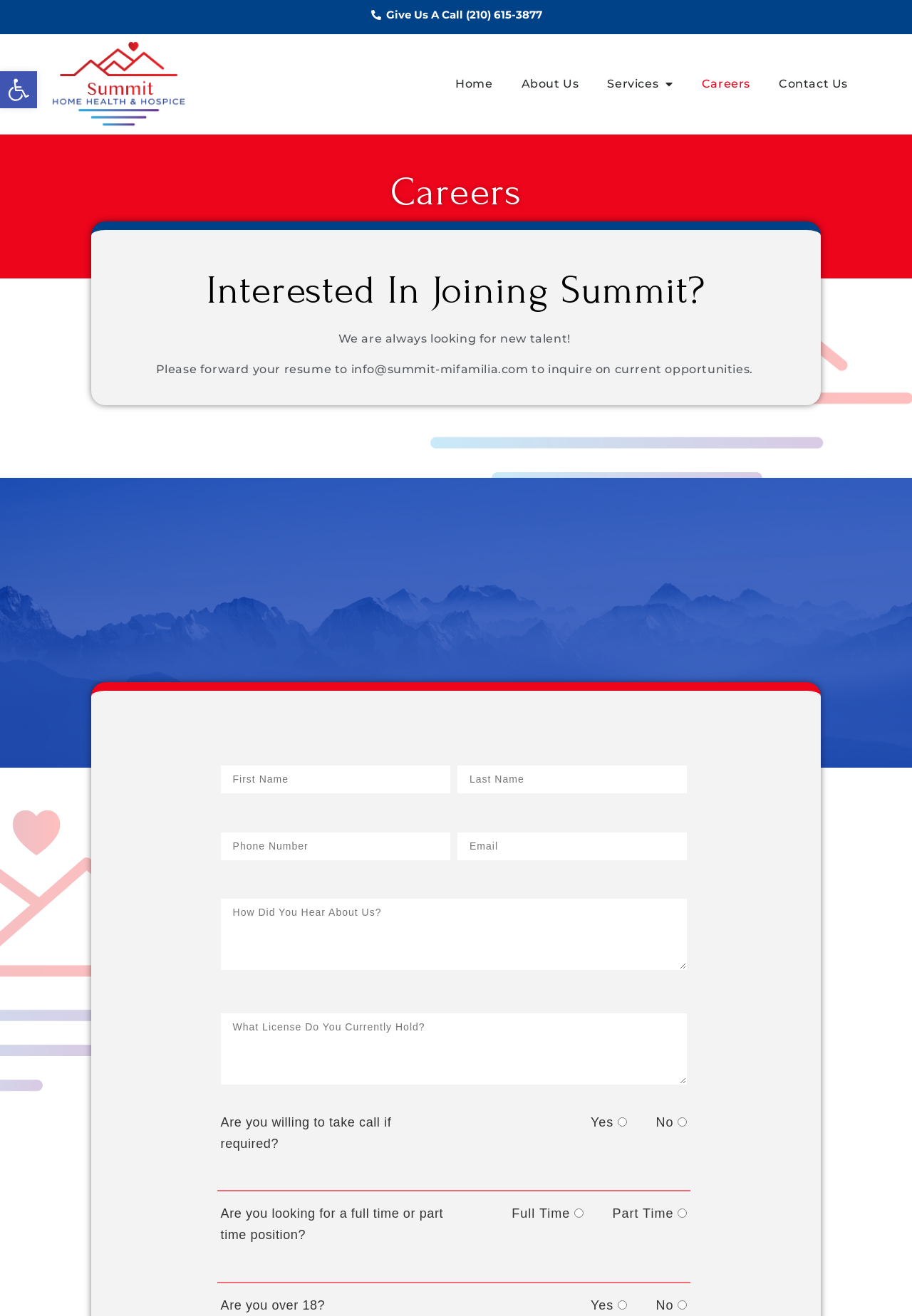How many links are in the top navigation menu? From the image, respond with a single word or brief phrase.

5